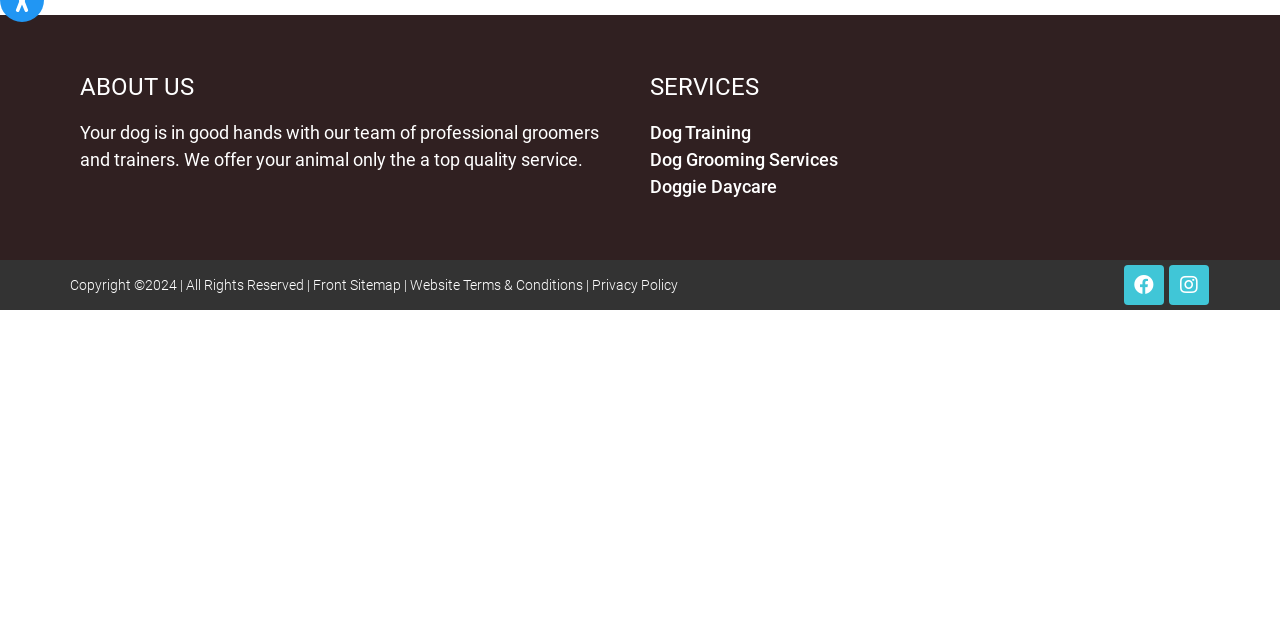Bounding box coordinates are specified in the format (top-left x, top-left y, bottom-right x, bottom-right y). All values are floating point numbers bounded between 0 and 1. Please provide the bounding box coordinate of the region this sentence describes: Facebook

[0.878, 0.414, 0.909, 0.477]